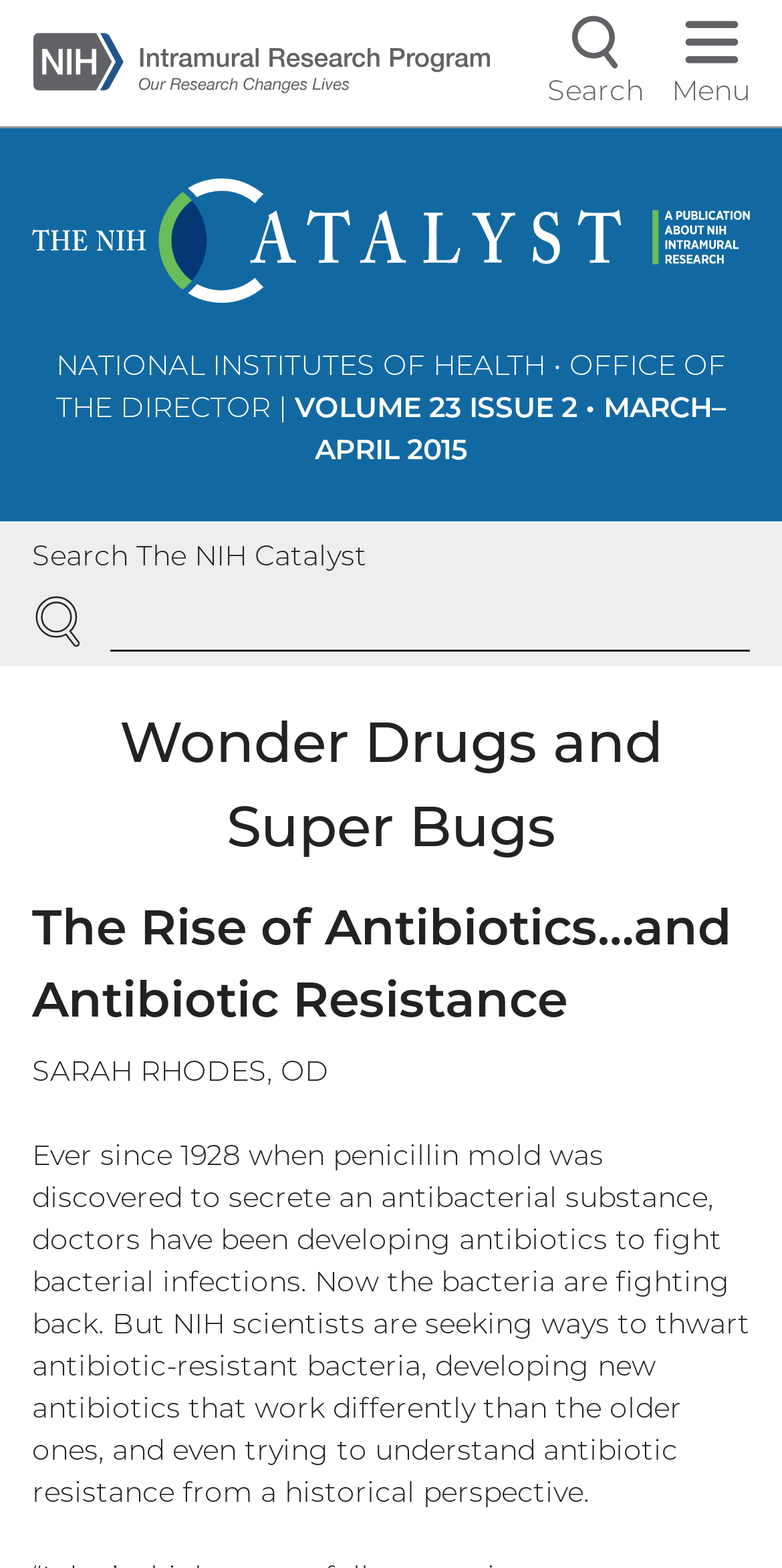What is the volume and issue number of the publication?
Examine the image closely and answer the question with as much detail as possible.

I found the answer by looking at the link element with the text 'NATIONAL INSTITUTES OF HEALTH • OFFICE OF THE DIRECTOR | VOLUME 23 ISSUE 2 • MARCH–APRIL 2015' which is located below the publication name, indicating that it is a specific issue of the publication.